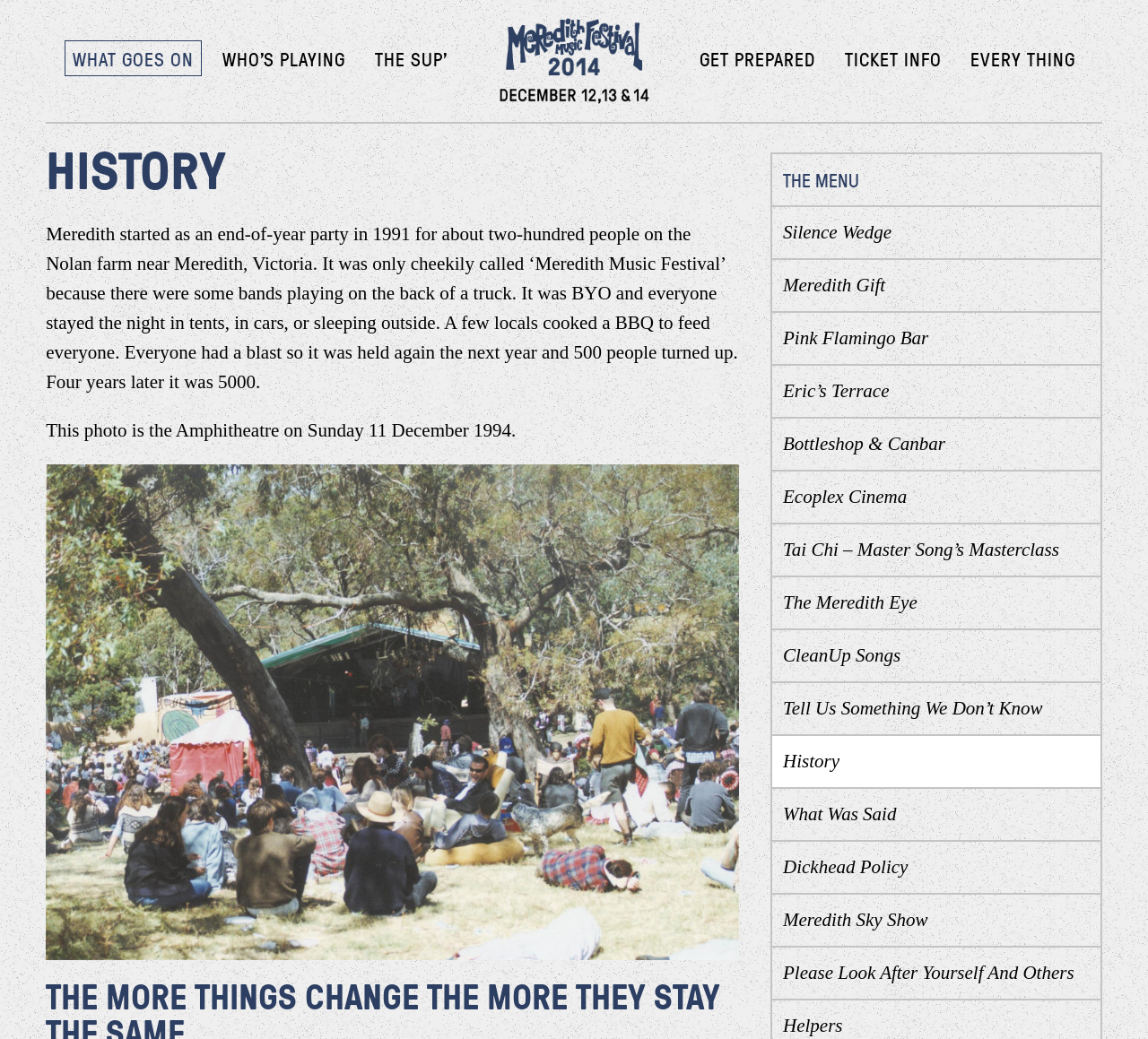Locate the UI element described as follows: "Meredith Music Festival 24". Return the bounding box coordinates as four float numbers between 0 and 1 in the order [left, top, right, bottom].

[0.435, 0.017, 0.566, 0.101]